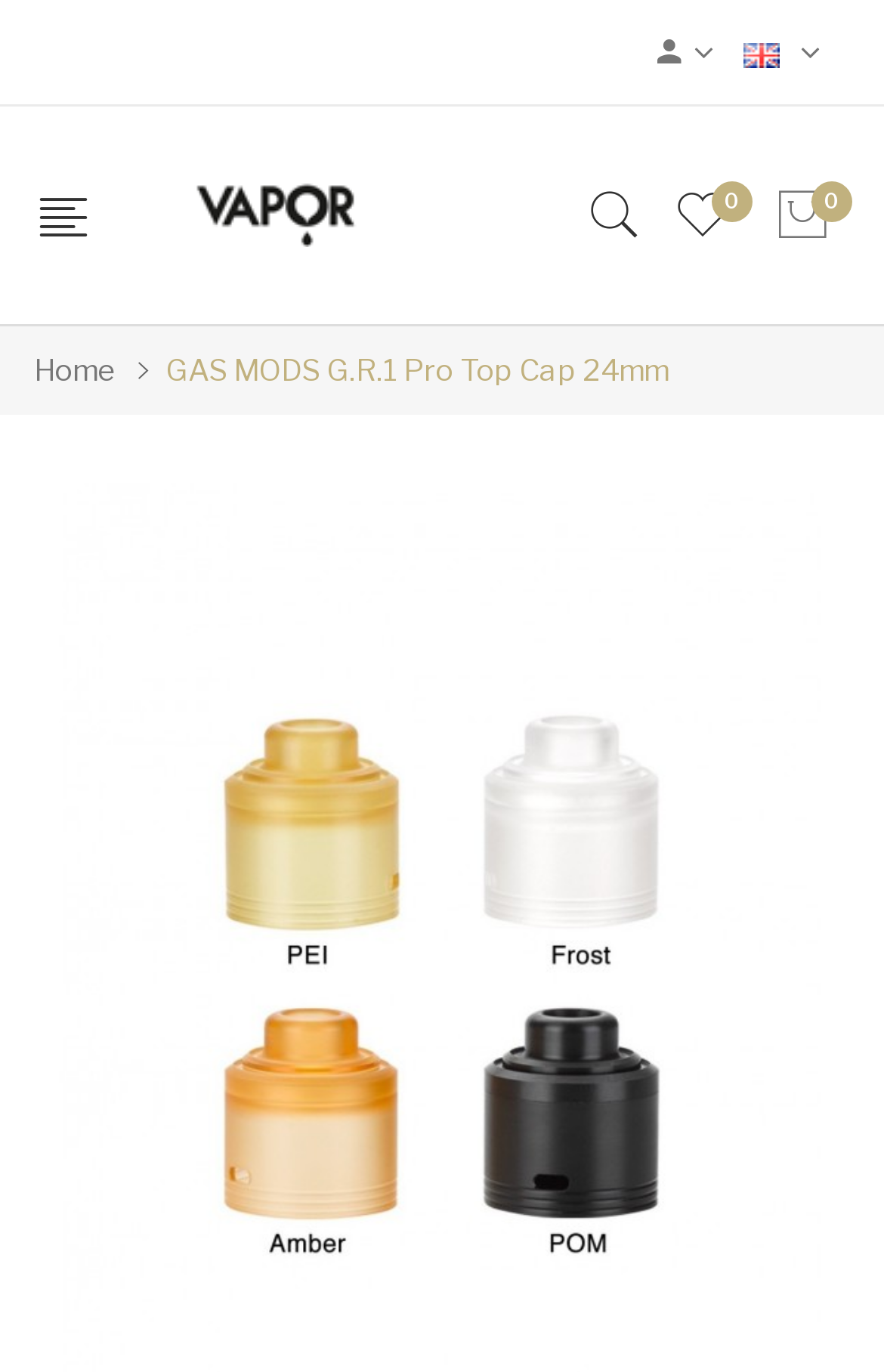What is the title or heading displayed on the webpage?

GAS MODS G.R.1 Pro Top Cap 24mm